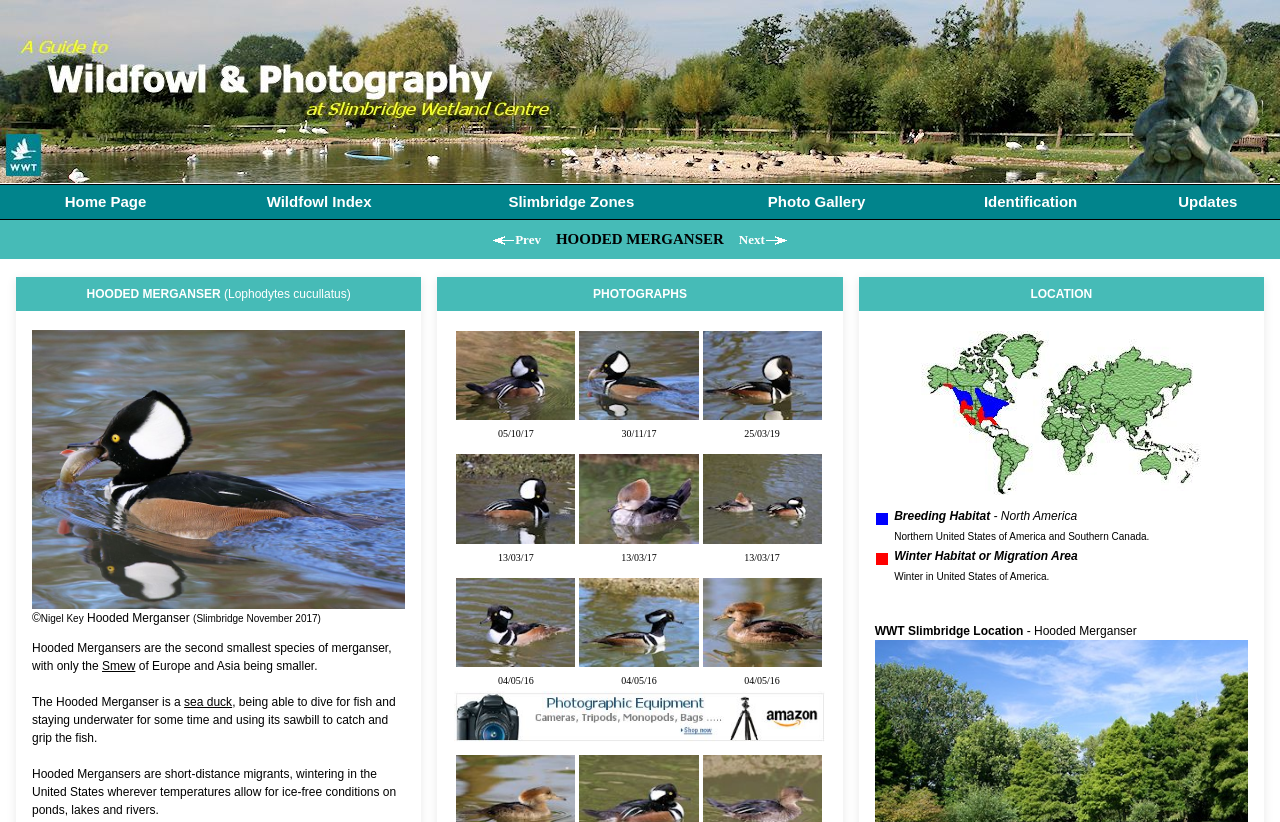Please identify the bounding box coordinates of the region to click in order to complete the given instruction: "view Hooded Merganser photos". The coordinates should be four float numbers between 0 and 1, i.e., [left, top, right, bottom].

[0.357, 0.492, 0.45, 0.509]